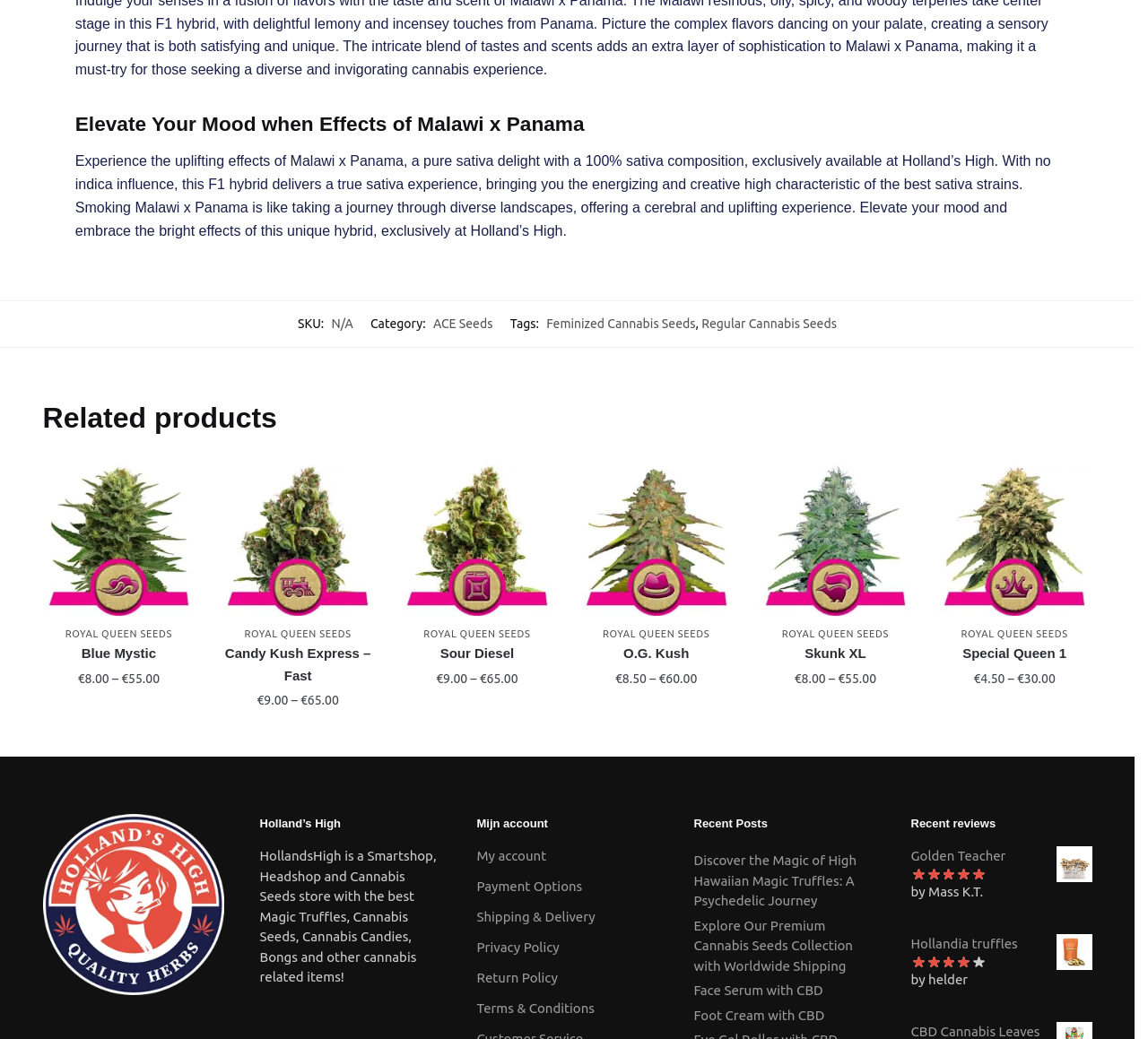Find the bounding box coordinates for the area that must be clicked to perform this action: "View product details of Sour Diesel".

[0.349, 0.687, 0.482, 0.721]